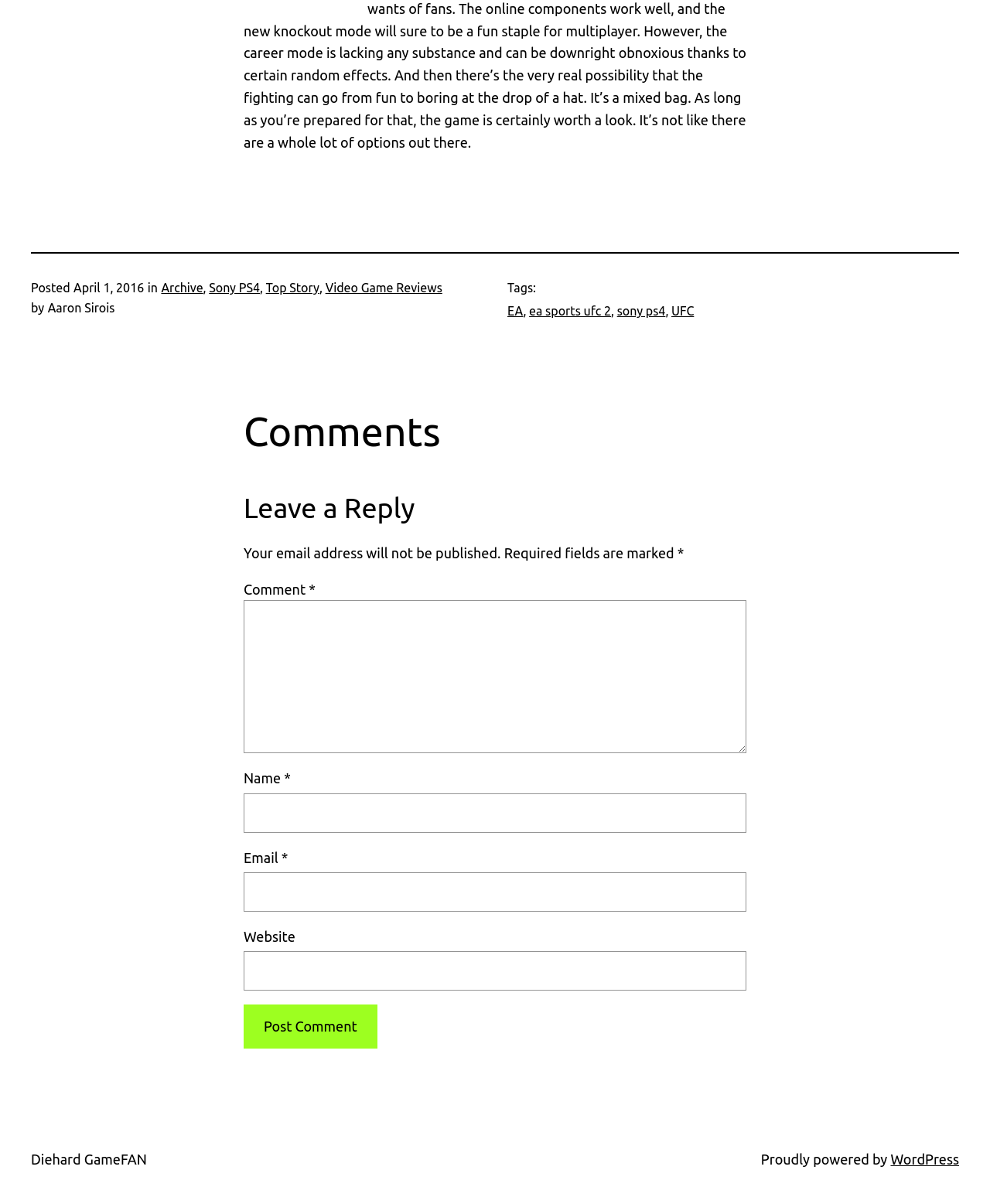Who is the author of the article?
Please respond to the question thoroughly and include all relevant details.

I found the StaticText 'Aaron Sirois' with ID 470, which is a child of the Root Element, indicating the author of the article.